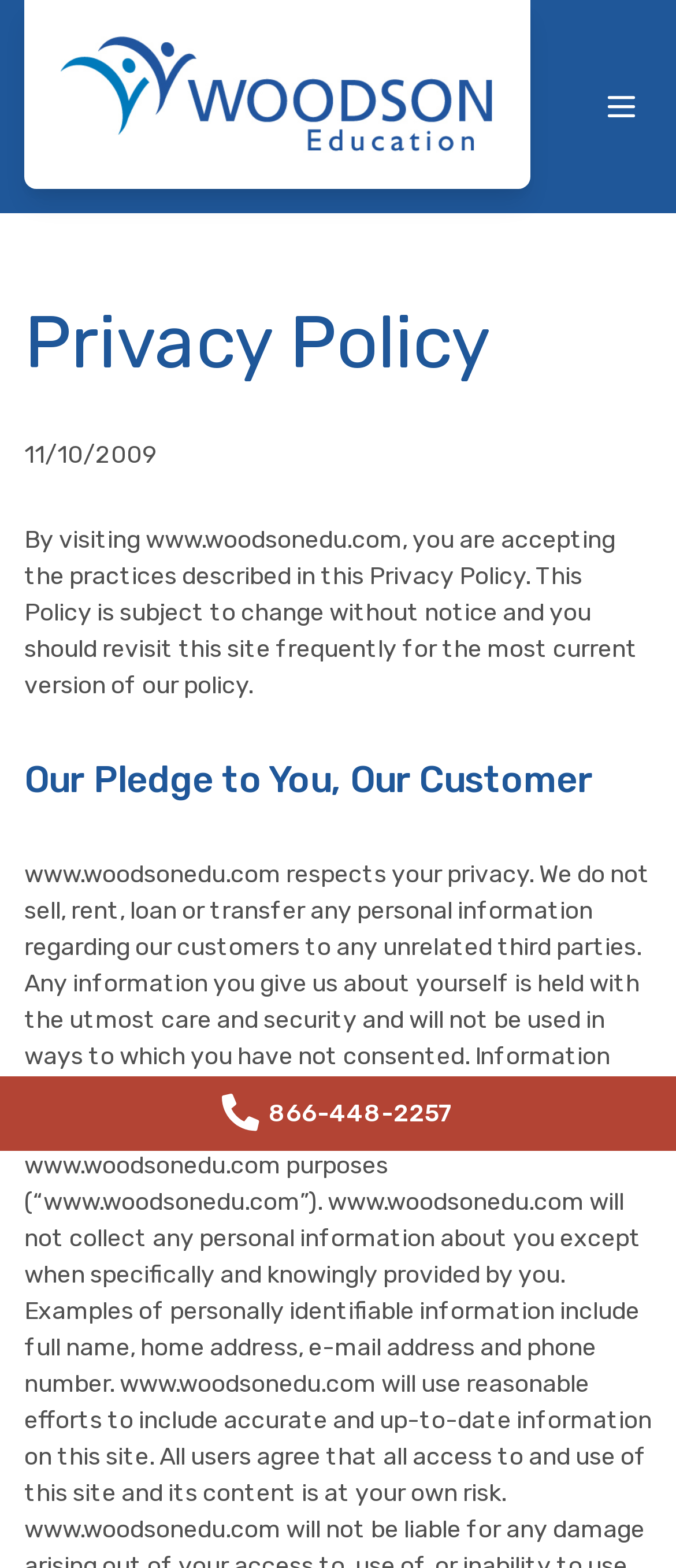Answer the following inquiry with a single word or phrase:
What is the name of the company?

Woodson Education Company